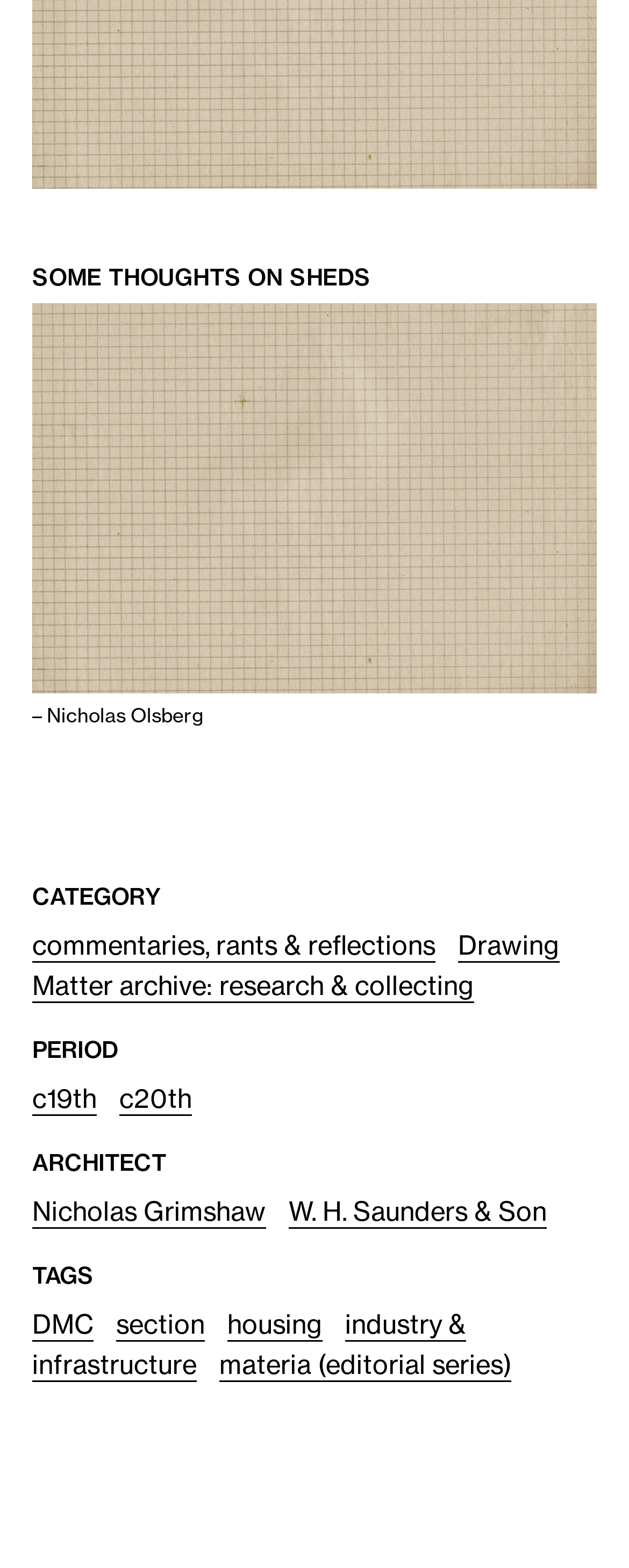Based on the image, give a detailed response to the question: Who is the author of the article?

The author of the article can be found in the link element with bounding box coordinates [0.074, 0.448, 0.323, 0.463], which is 'Nicholas Olsberg'.